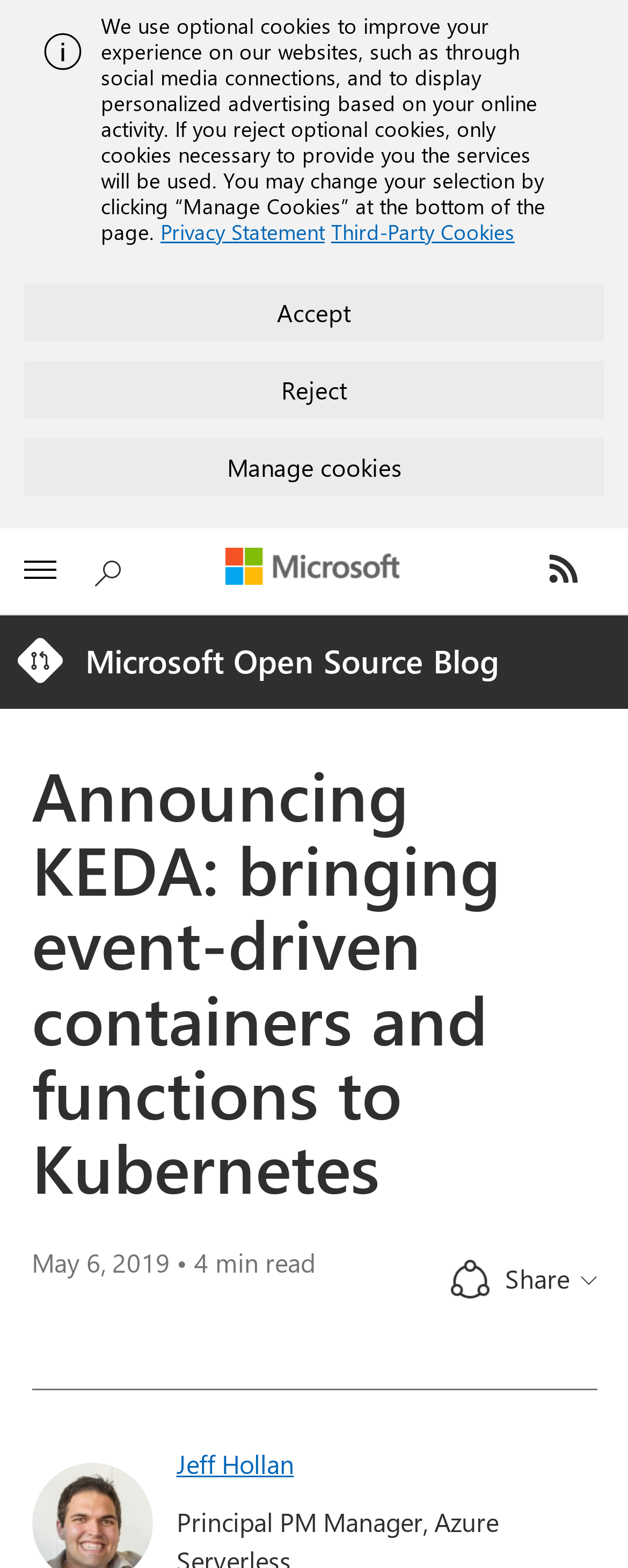Describe every aspect of the webpage in a detailed manner.

The webpage is about announcing KEDA, a Kubernetes-based event-driven autoscaling system, on the Microsoft Open Source Blog. At the top, there is an alert message with an image on the left side. Below the alert, there is a notification about cookies, with links to the Privacy Statement and Third-Party Cookies, and three buttons to manage cookies.

On the top-right corner, there is a button to expand a list of Microsoft products and services, and a link to Microsoft. Next to it, there is an RSS Feeds button. Below these elements, there is a search bar with a button to search the Open Source blog.

The main content of the webpage is the blog title, "Announcing KEDA: bringing event-driven containers and functions to Kubernetes", which is a heading with a time stamp "May 6, 2019" and a "4 min read" label. There is also a button to toggle a share menu. The author's archive link, "Jeff Hollan author archive", is located at the bottom of the page.